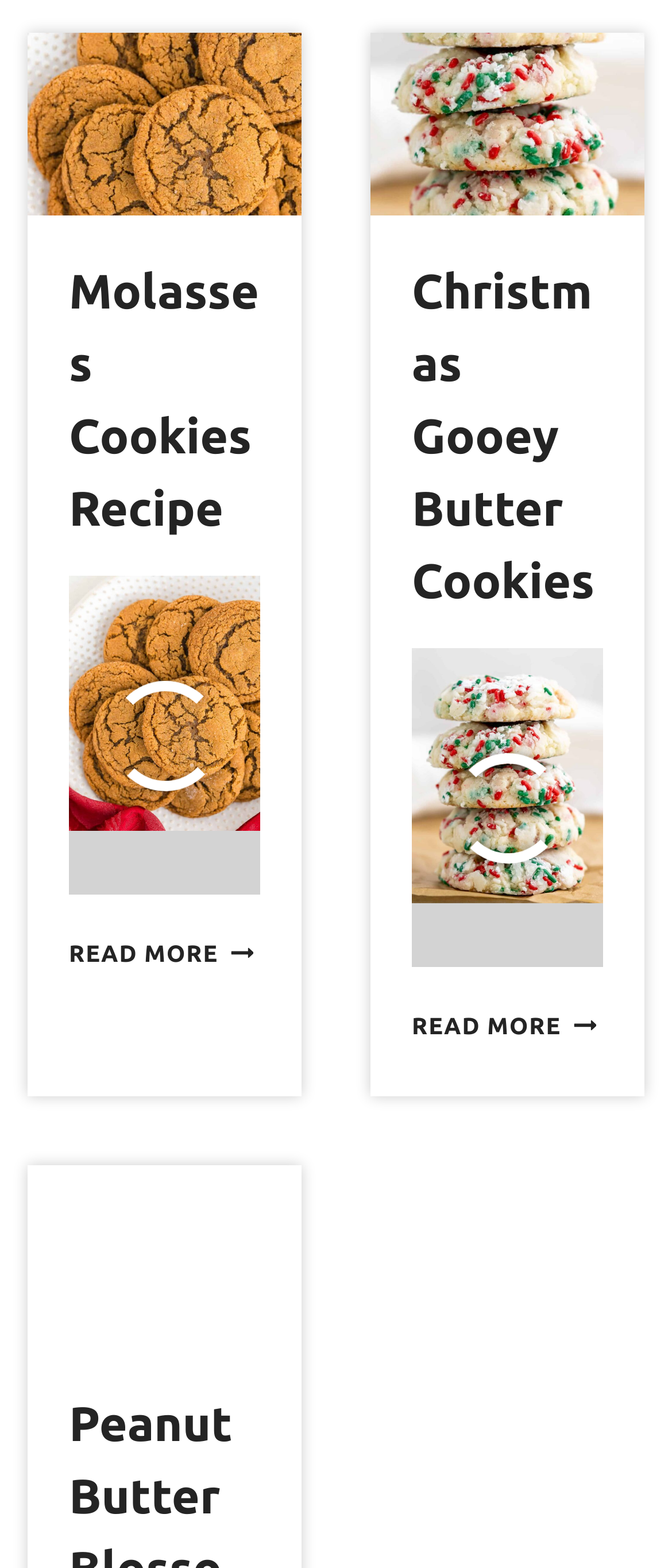Determine the bounding box coordinates for the UI element with the following description: "Molasses Cookies Recipe". The coordinates should be four float numbers between 0 and 1, represented as [left, top, right, bottom].

[0.103, 0.169, 0.386, 0.342]